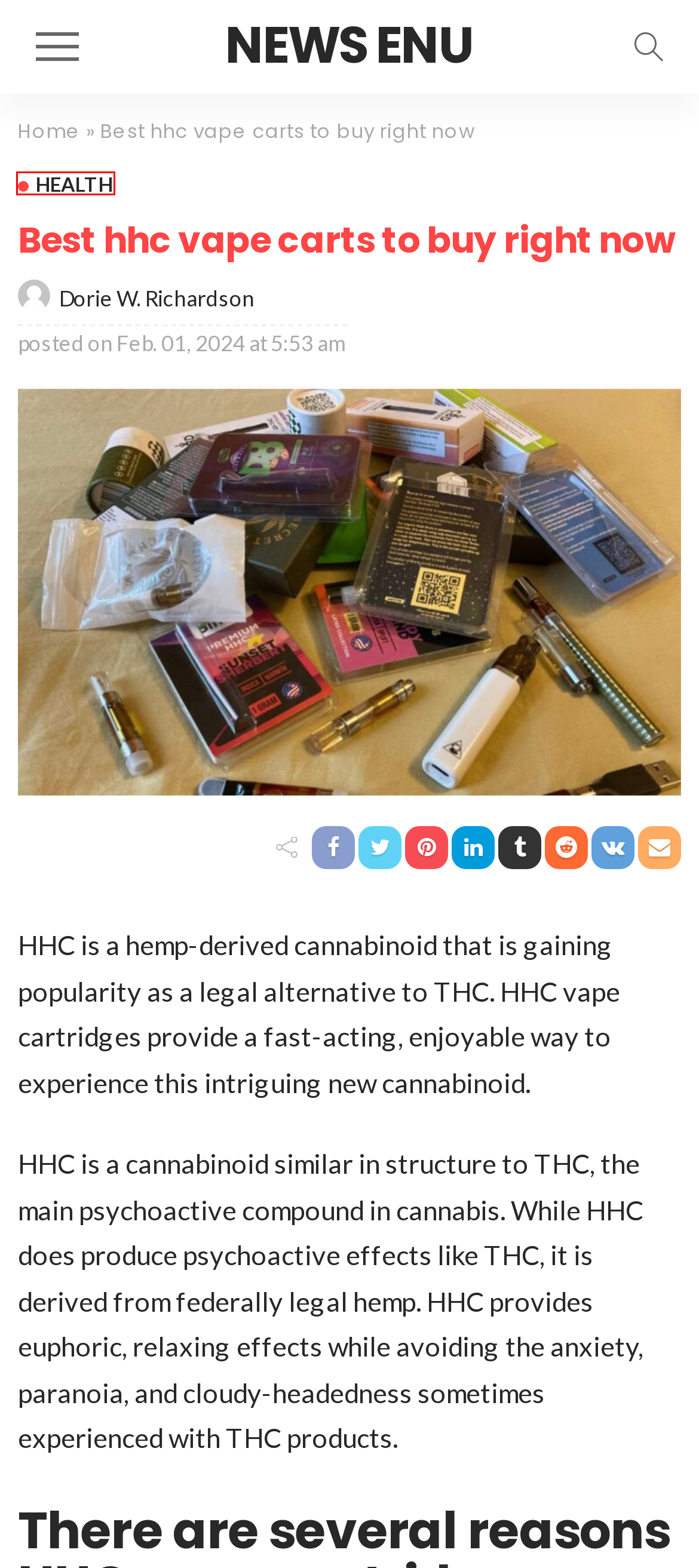Examine the screenshot of a webpage with a red bounding box around an element. Then, select the webpage description that best represents the new page after clicking the highlighted element. Here are the descriptions:
A. Delta 10 buying - Secrets of premium gummies - News ENU
B. Charles A. Lawless, Author at News ENU
C. Education Archives - News ENU
D. Health Archives - News ENU
E. News ENU | News Blog
F. SQL Server to MySQL Database Migration - News ENU
G. Ceramic Coating Archives - News ENU
H. Dorie W. Richardson, Author at News ENU

D